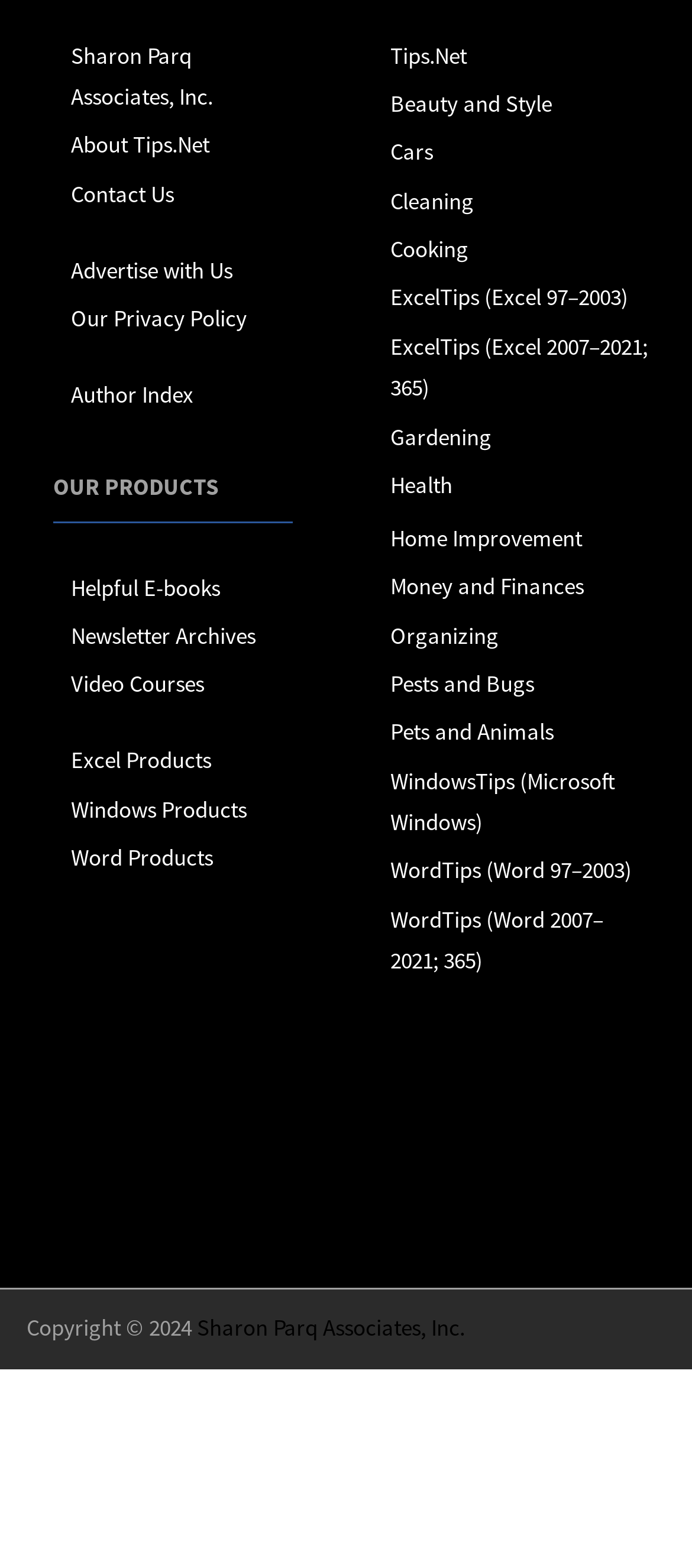Locate the bounding box coordinates of the element that should be clicked to fulfill the instruction: "Learn about Home Improvement".

[0.564, 0.333, 0.841, 0.353]